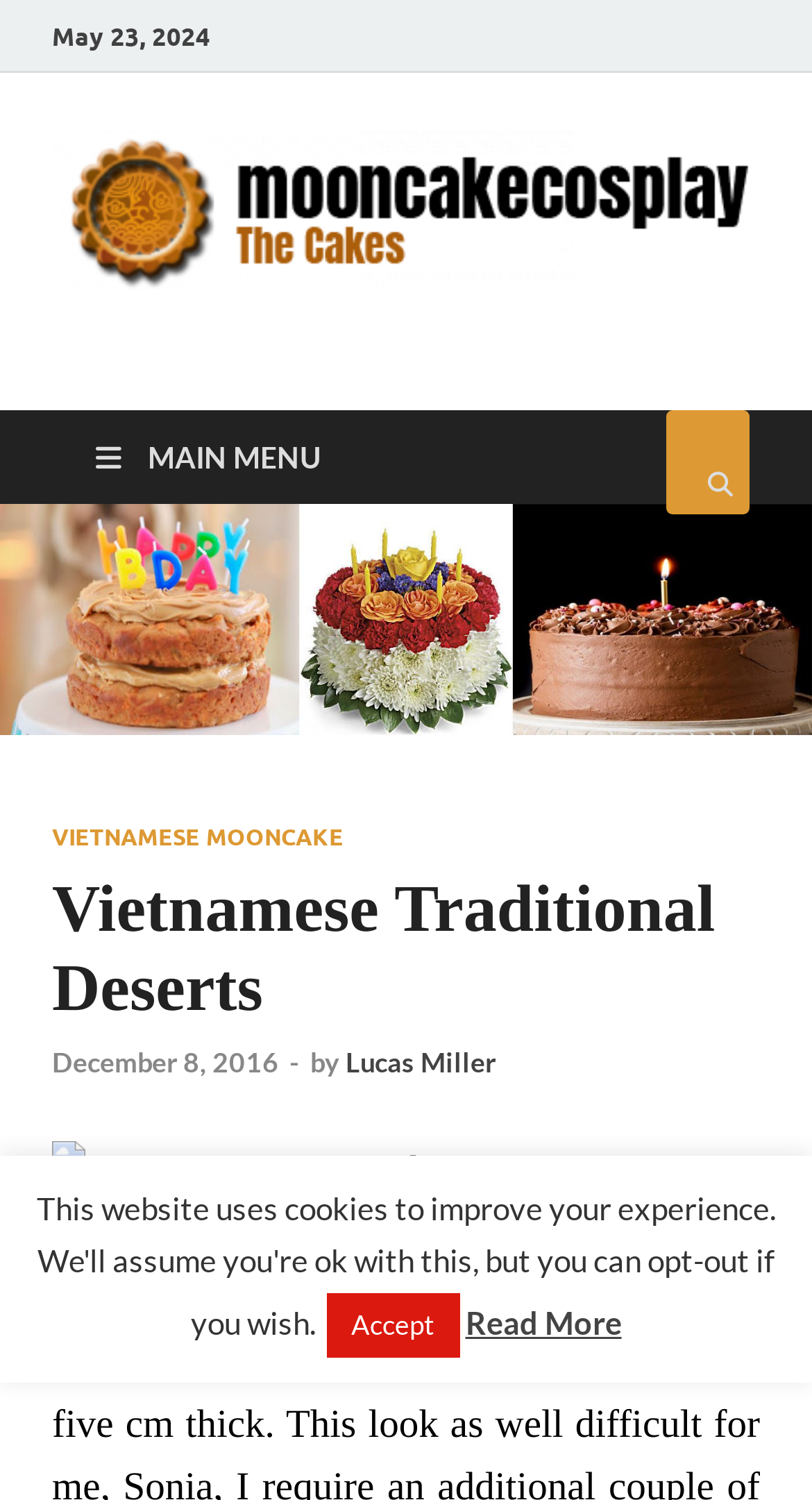Please answer the following question using a single word or phrase: 
What is the purpose of the button with a magnifying glass icon?

Search